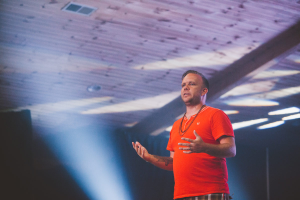Provide a thorough description of what you see in the image.

In this dynamic image, David stands confidently on stage, engaging with his audience during a presentation. He is wearing a vibrant red shirt that reflects his energetic personality, with a necklace adding a personal touch to his appearance. The setting emphasizes warmth and intimacy, with soft lighting illuminating David against a backdrop defined by wooden beams and subtle stage lighting. His expressive gestures suggest he is sharing a compelling story, likely resonating with themes of faith, family, and personal growth, which are central to his ethos as a father, husband, and pastor. This moment captures the essence of his journey, embodying both passion and purpose as he connects with the hearts of those around him.